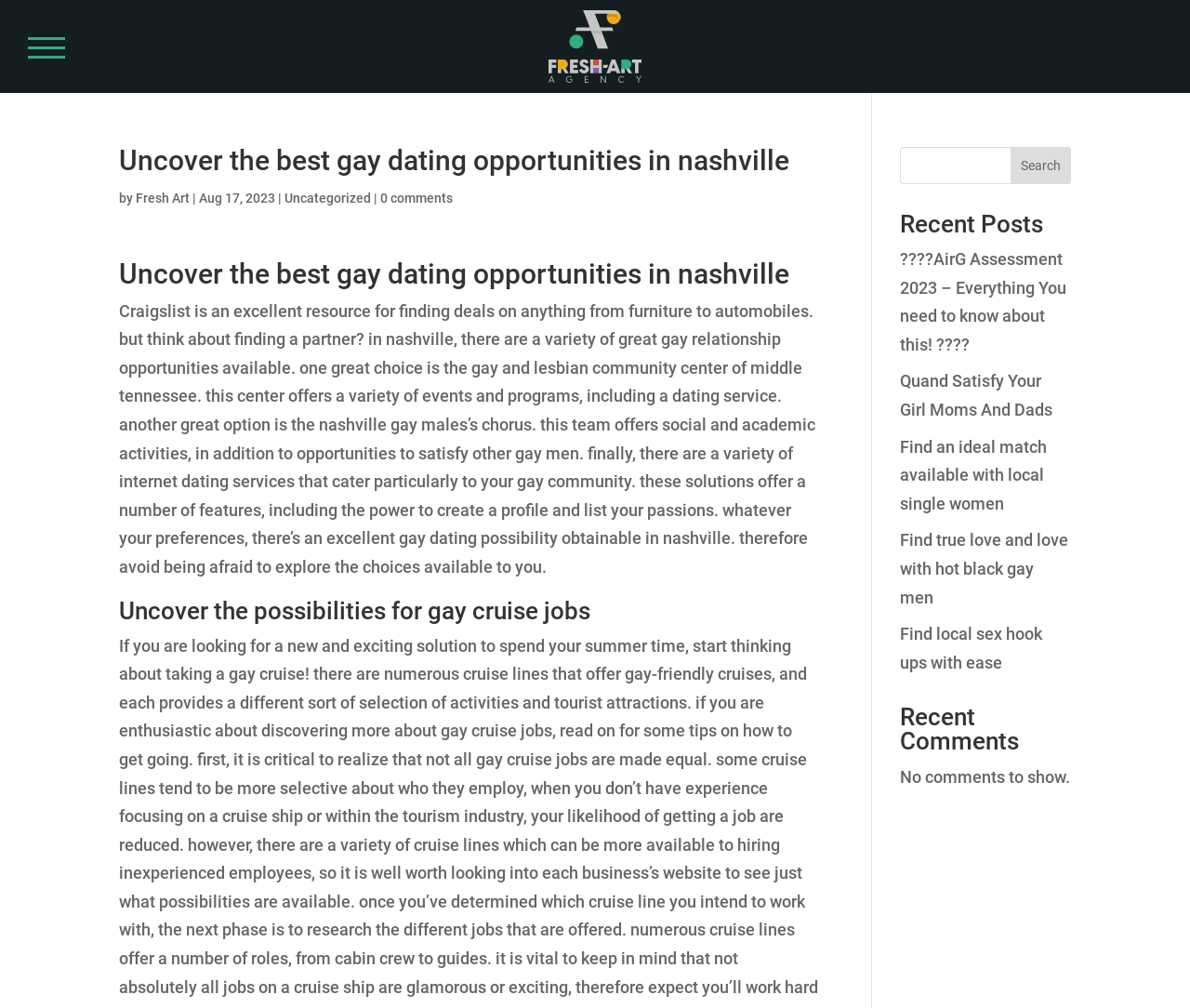What is the topic of the first heading on the webpage?
From the image, provide a succinct answer in one word or a short phrase.

Gay dating opportunities in Nashville